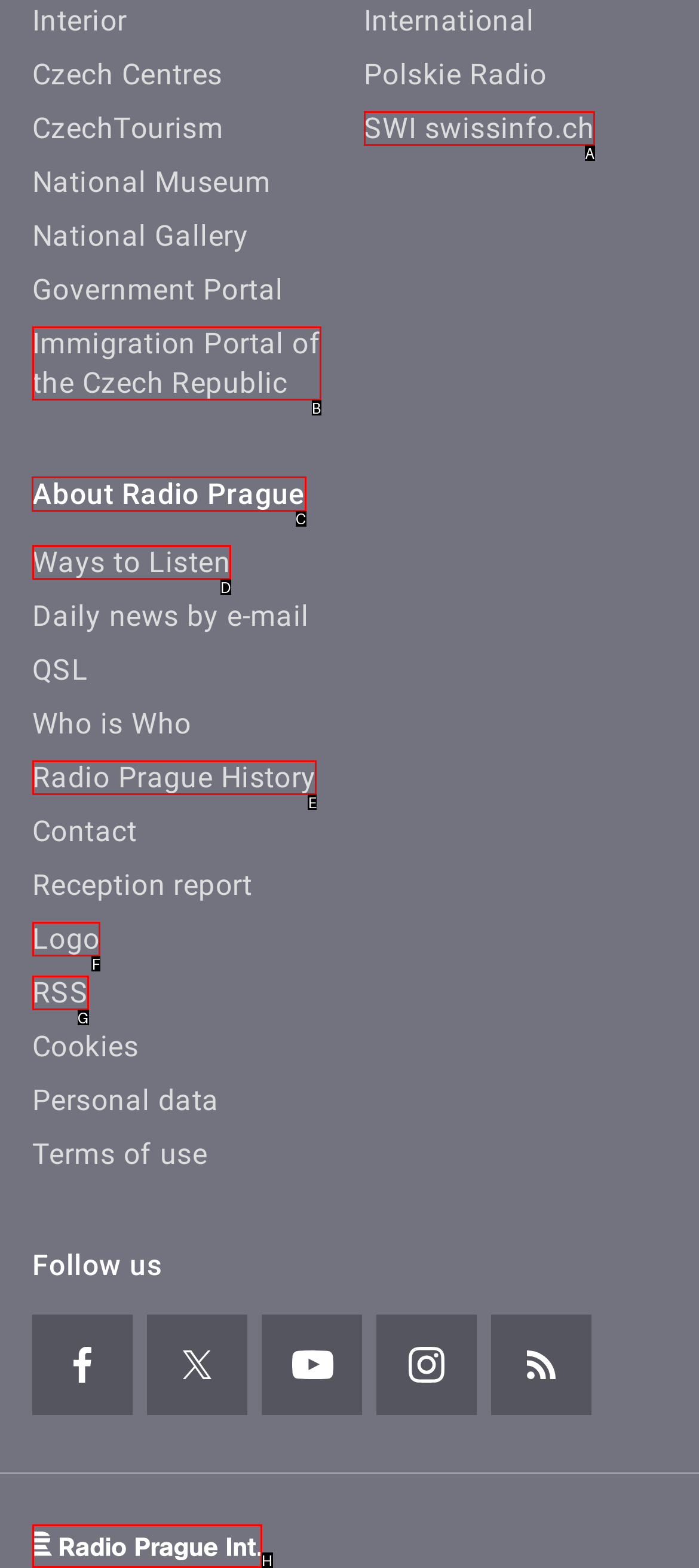Indicate the UI element to click to perform the task: Learn about Radio Prague. Reply with the letter corresponding to the chosen element.

C